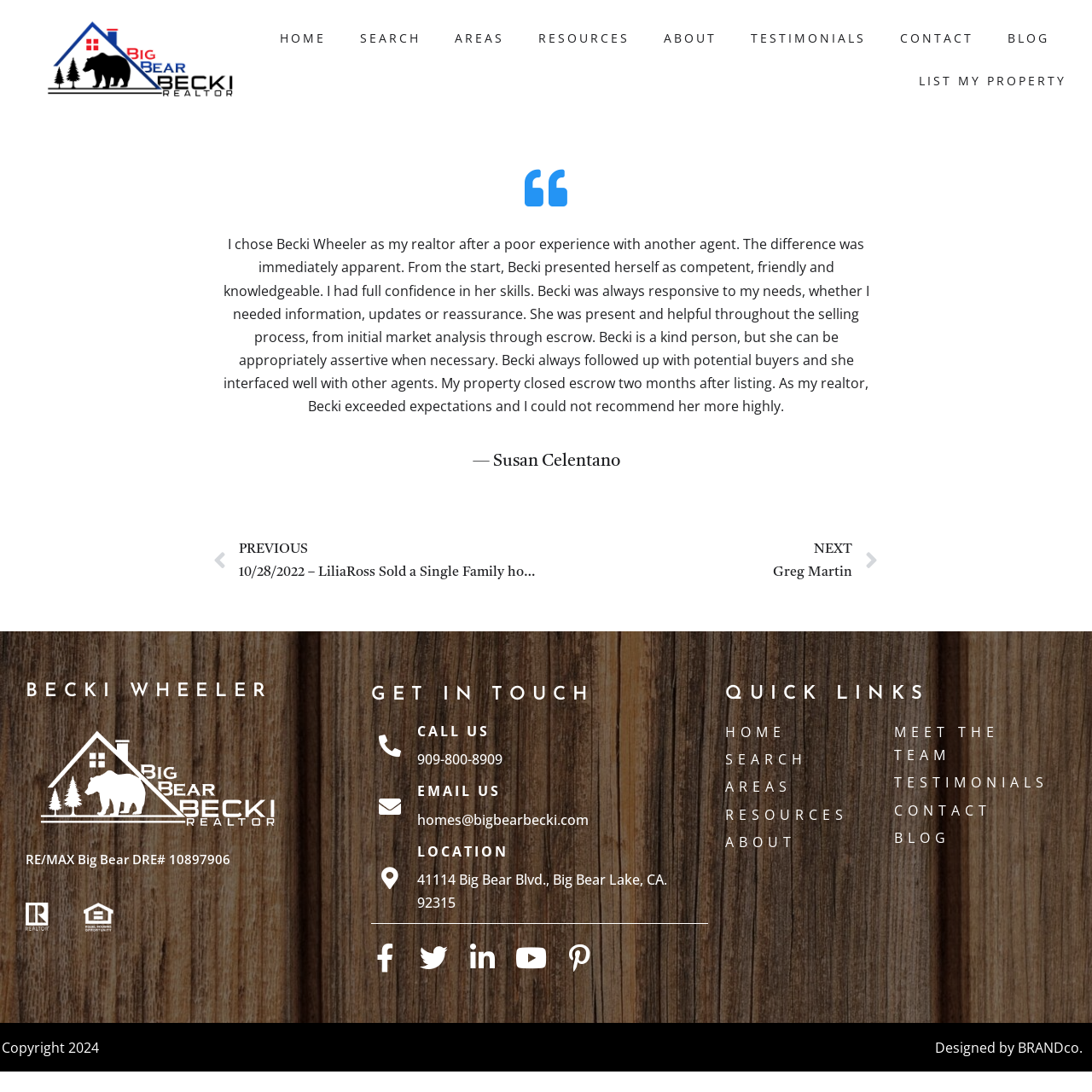Find the bounding box coordinates of the area that needs to be clicked in order to achieve the following instruction: "Click on the HOME link". The coordinates should be specified as four float numbers between 0 and 1, i.e., [left, top, right, bottom].

[0.256, 0.016, 0.298, 0.055]